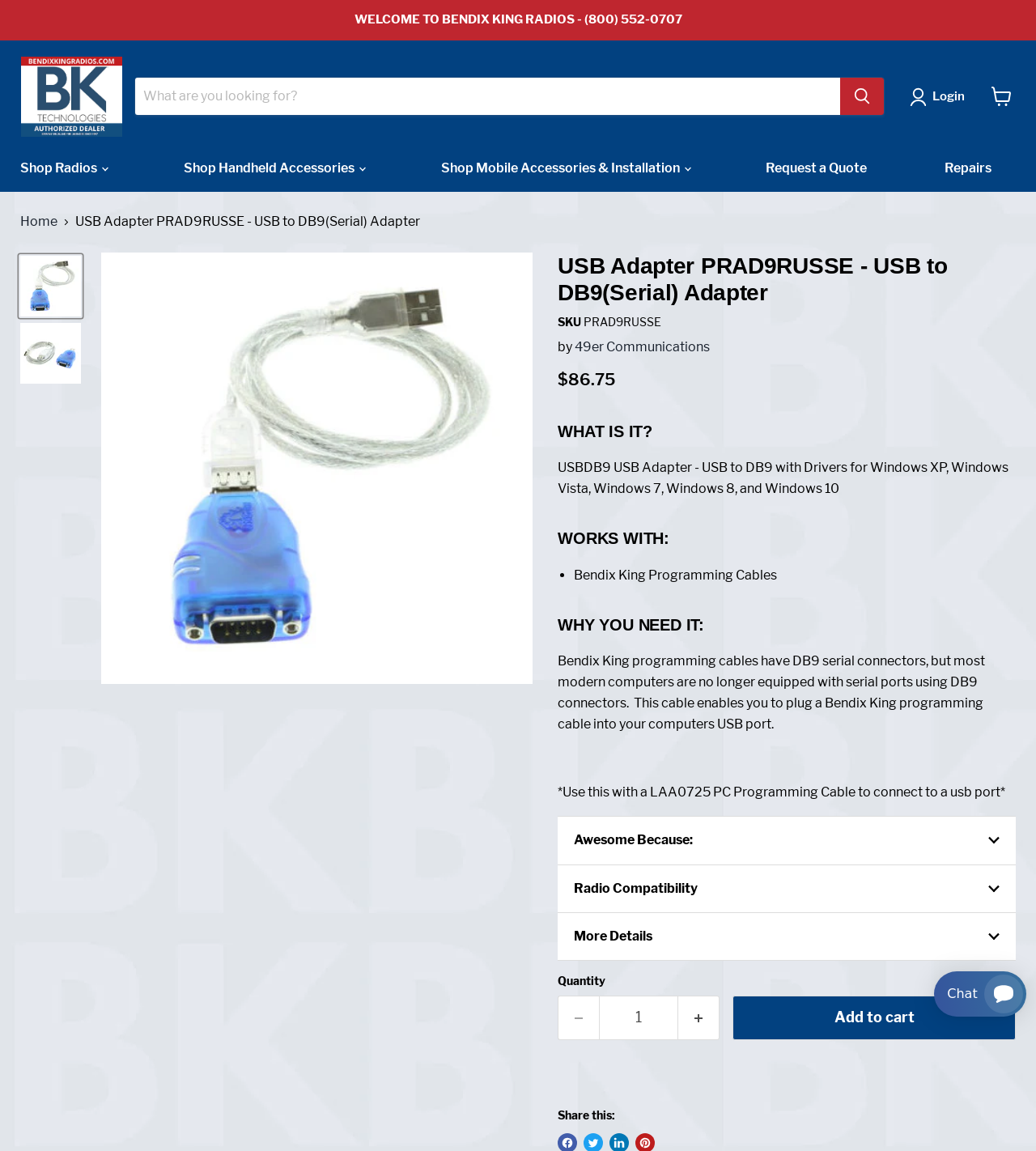Given the content of the image, can you provide a detailed answer to the question?
What is the minimum quantity that can be ordered?

I found the minimum quantity that can be ordered by looking at the quantity spinbutton, which has a minimum value of 1. This suggests that the minimum quantity that can be ordered is 1.